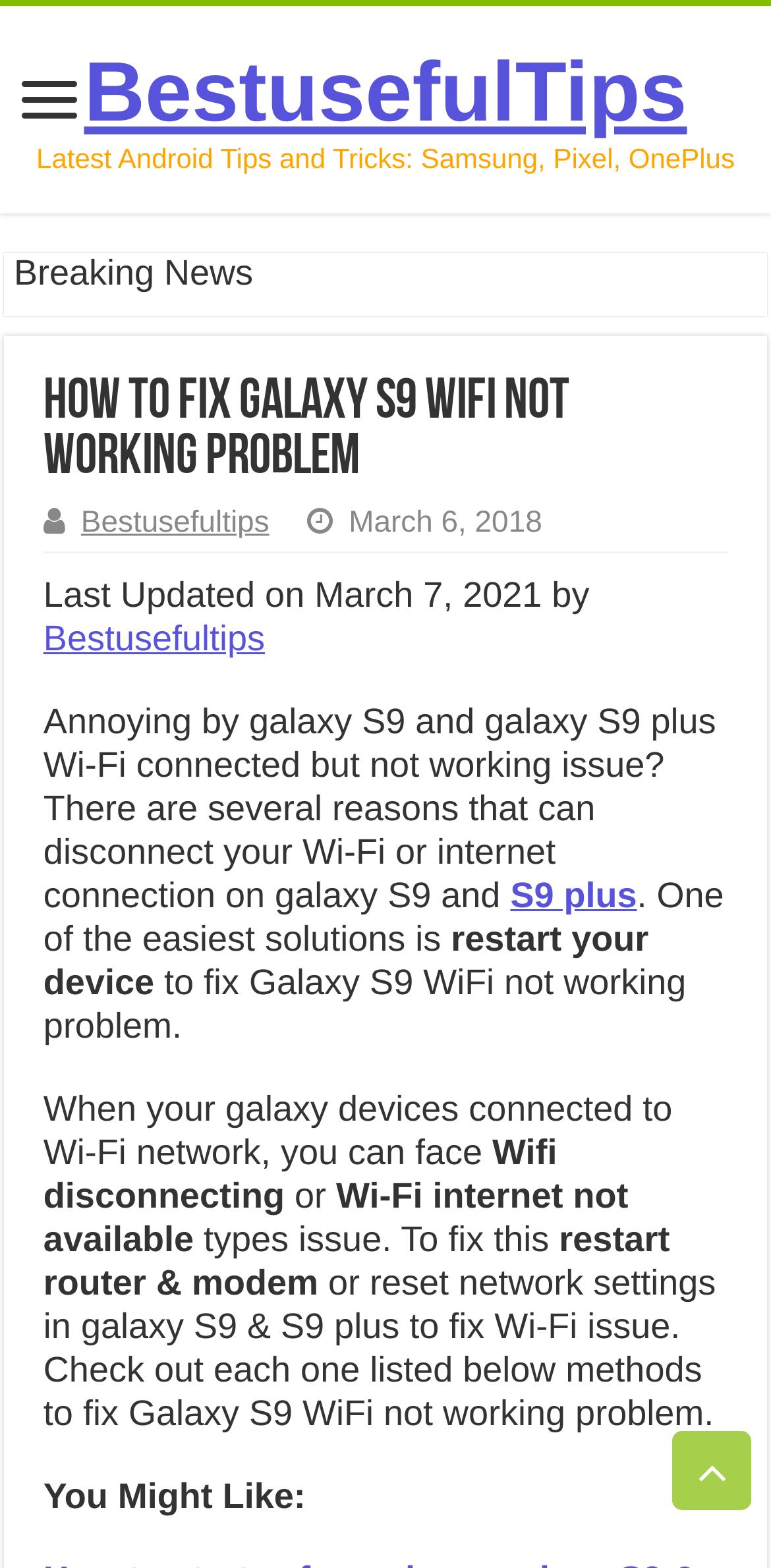Can you identify and provide the main heading of the webpage?

How to fix Galaxy S9 WiFi not working problem